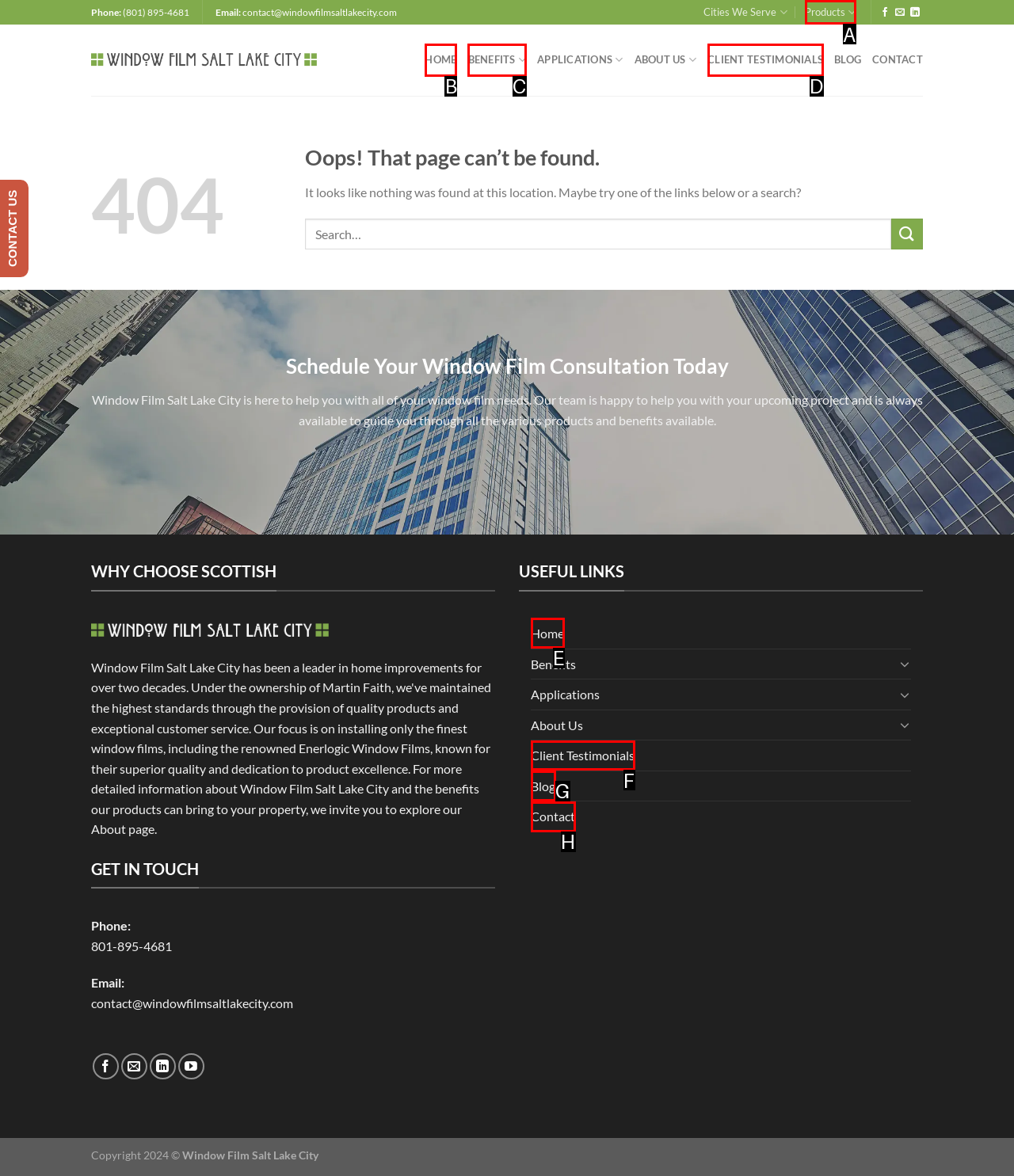Tell me the letter of the HTML element that best matches the description: Blog from the provided options.

G